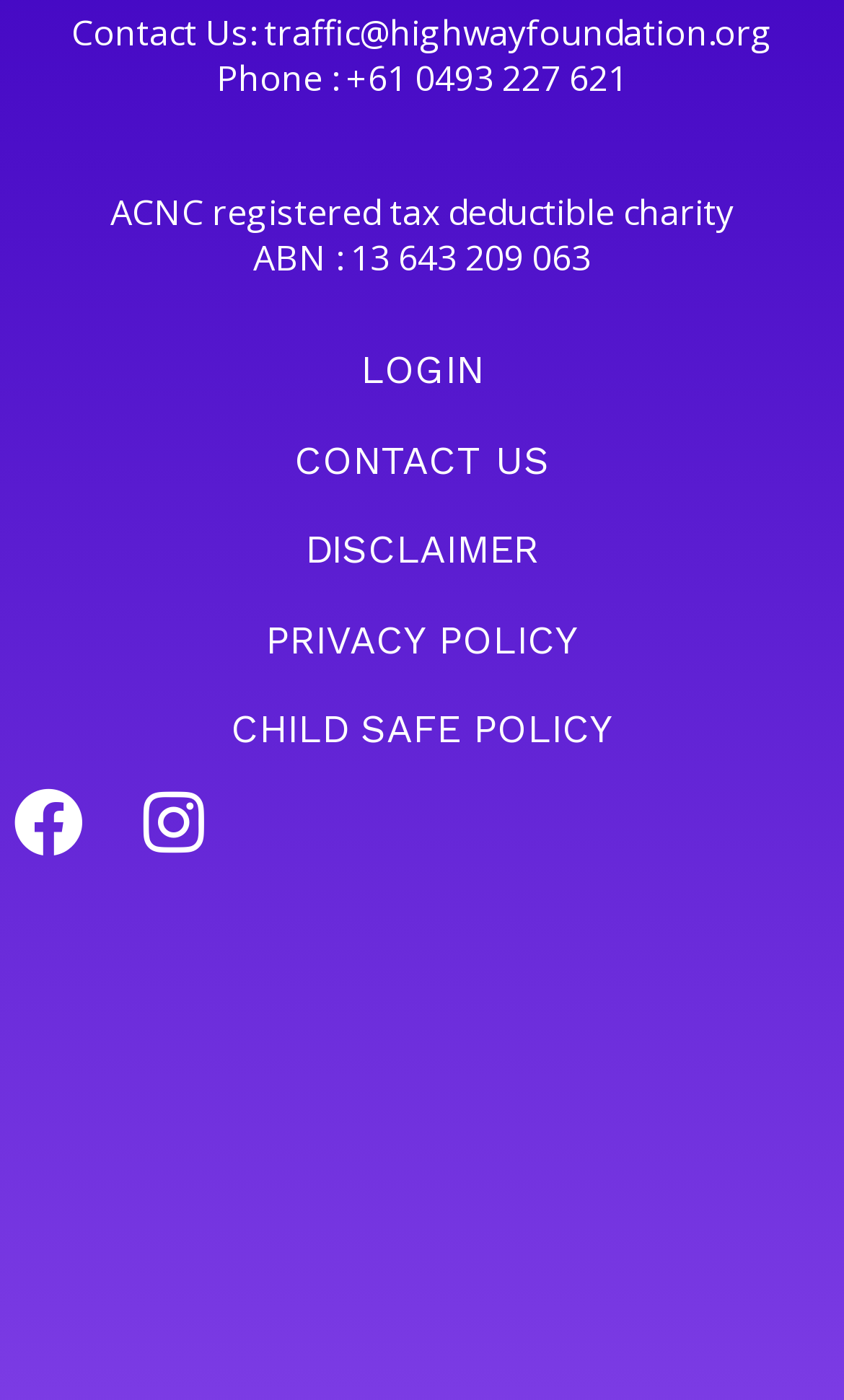Highlight the bounding box coordinates of the element that should be clicked to carry out the following instruction: "Contact us through email". The coordinates must be given as four float numbers ranging from 0 to 1, i.e., [left, top, right, bottom].

[0.085, 0.007, 0.915, 0.201]